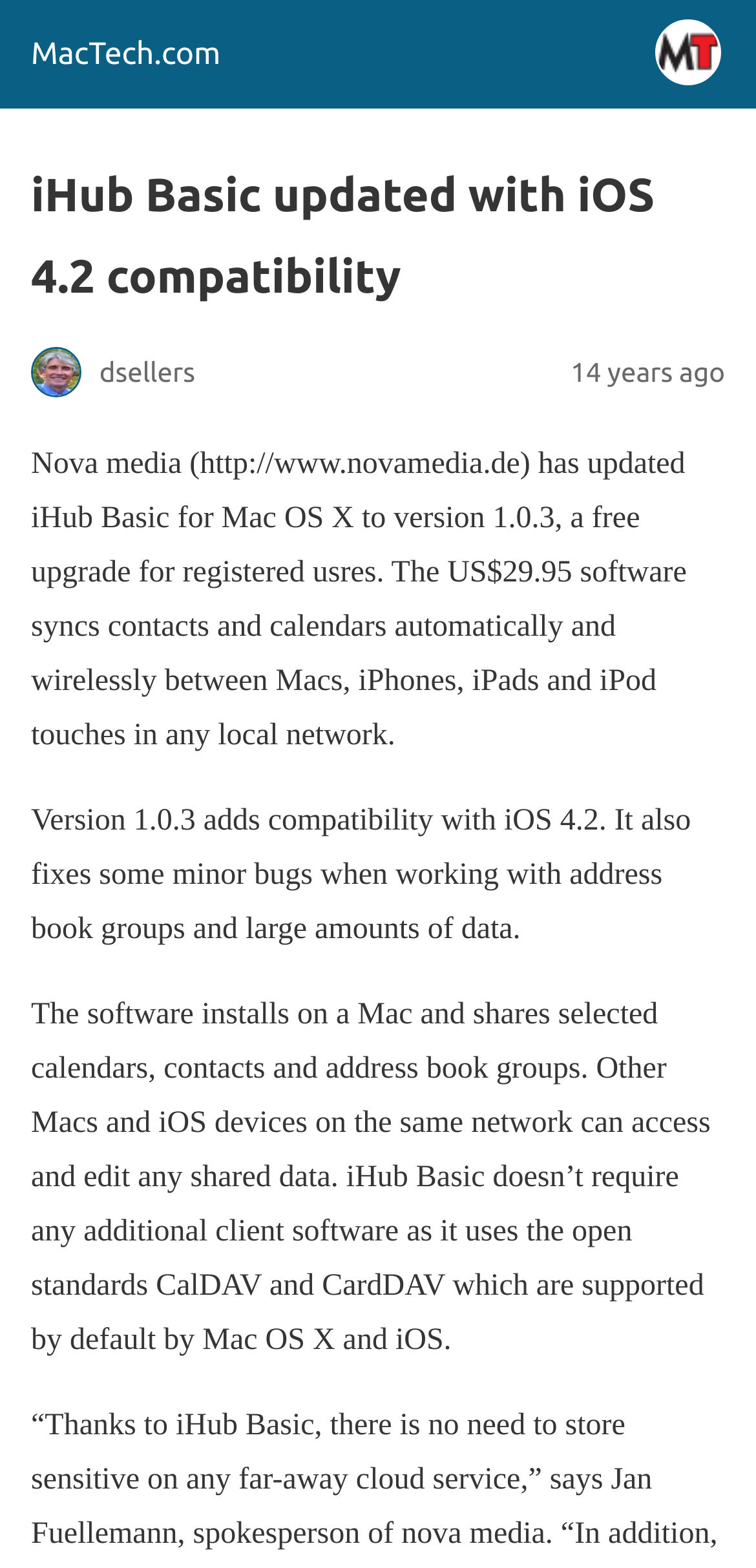What standards does iHub Basic use?
Please provide a comprehensive answer based on the information in the image.

The webpage mentions that iHub Basic uses the open standards CalDAV and CardDAV, which are supported by default by Mac OS X and iOS, to facilitate data synchronization.